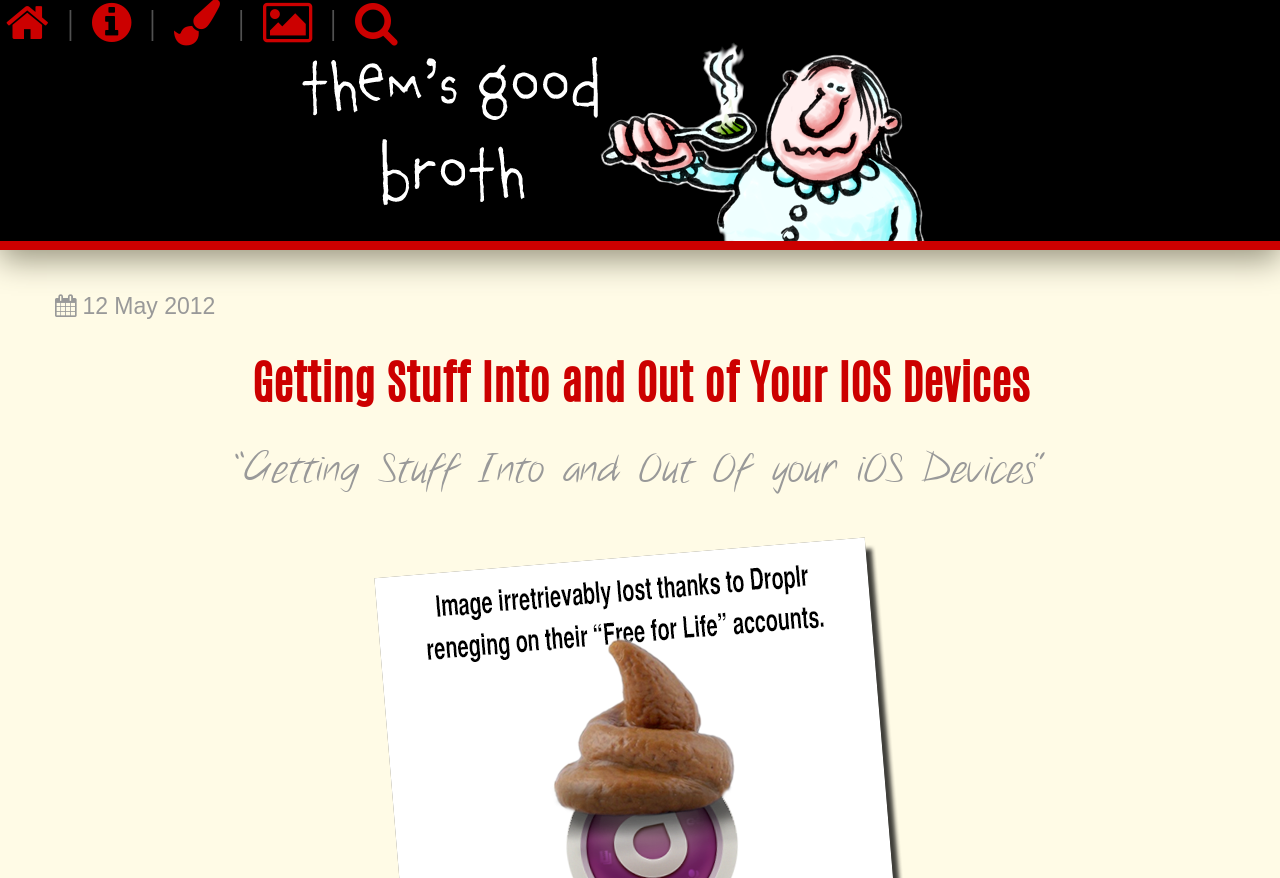What is the background color of the webpage?
Give a detailed and exhaustive answer to the question.

The background color of the webpage is white, which is the default color of the webpage and provides a clean and simple layout for the content.